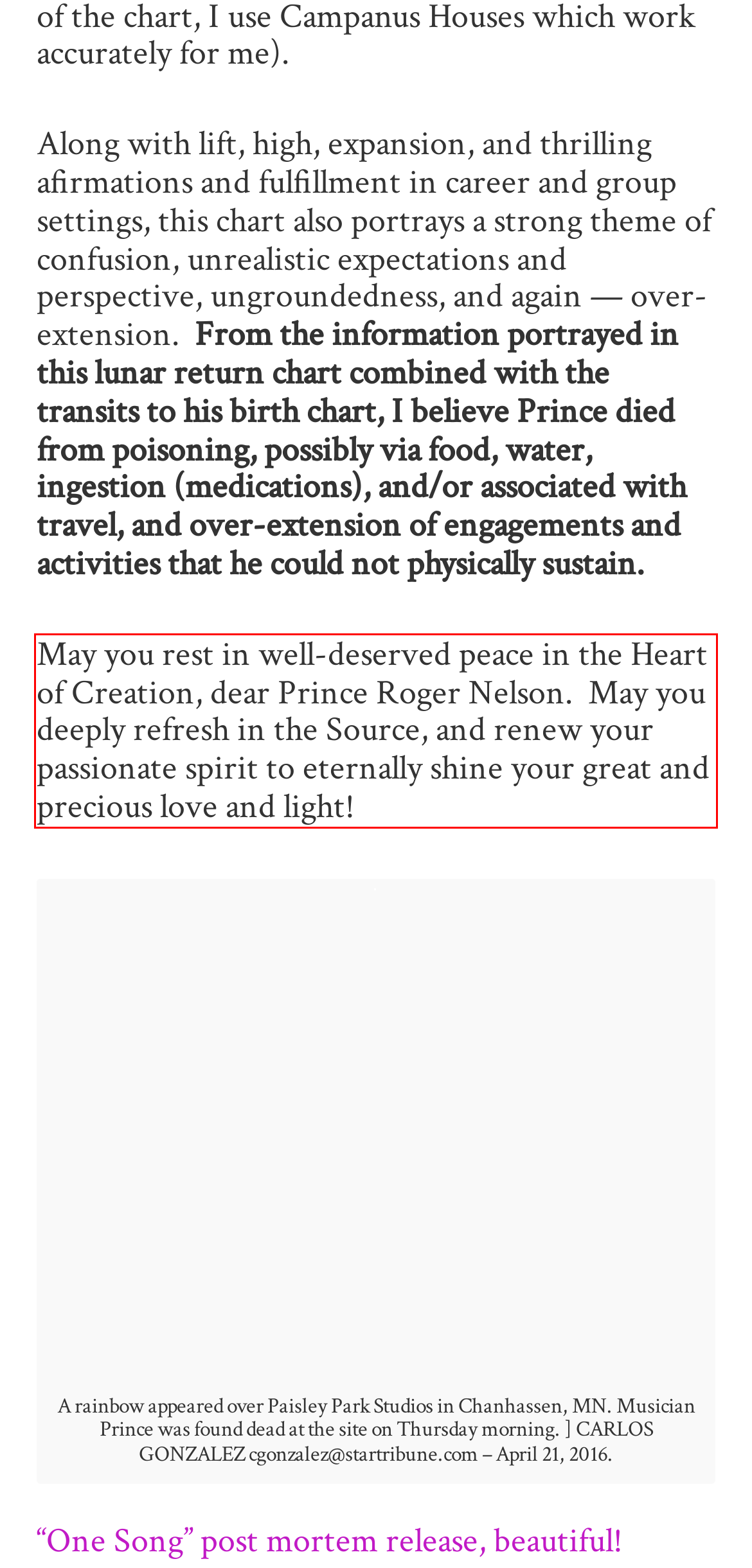You are provided with a screenshot of a webpage featuring a red rectangle bounding box. Extract the text content within this red bounding box using OCR.

May you rest in well-deserved peace in the Heart of Creation, dear Prince Roger Nelson. May you deeply refresh in the Source, and renew your passionate spirit to eternally shine your great and precious love and light!